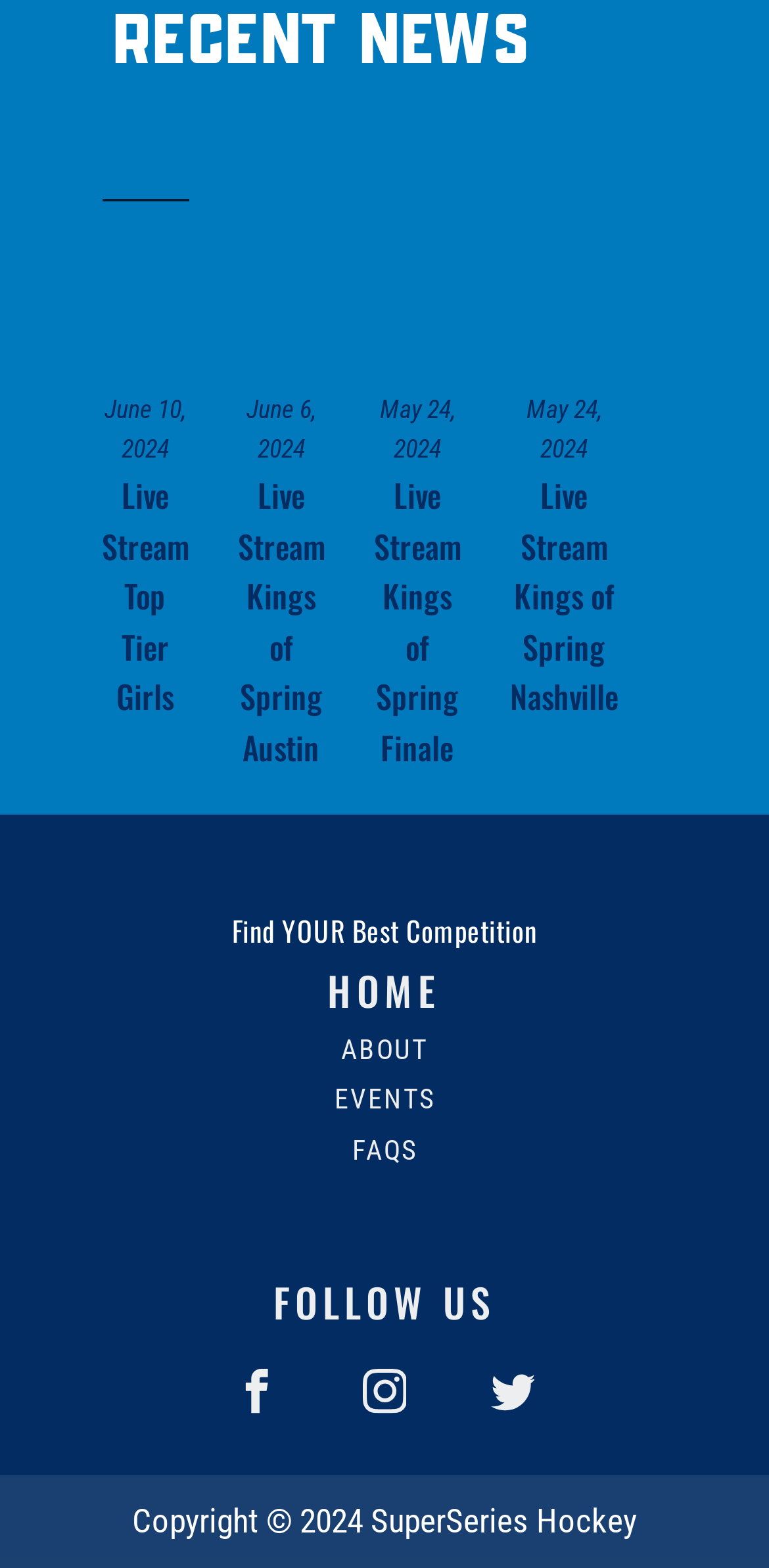Please determine the bounding box coordinates of the element to click in order to execute the following instruction: "Learn about the Kings of Spring Finale". The coordinates should be four float numbers between 0 and 1, specified as [left, top, right, bottom].

[0.486, 0.301, 0.599, 0.492]